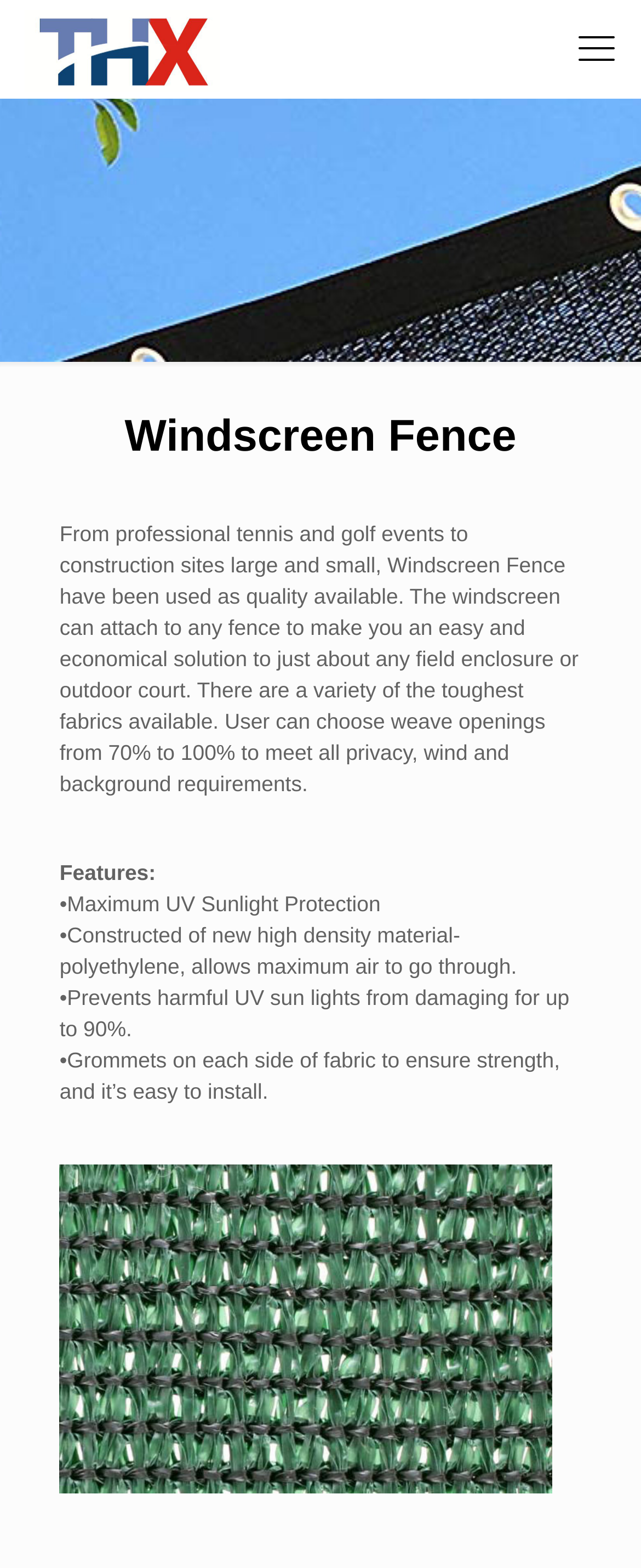Given the element description "title="THX Rope Netting"", identify the bounding box of the corresponding UI element.

[0.038, 0.005, 0.345, 0.058]